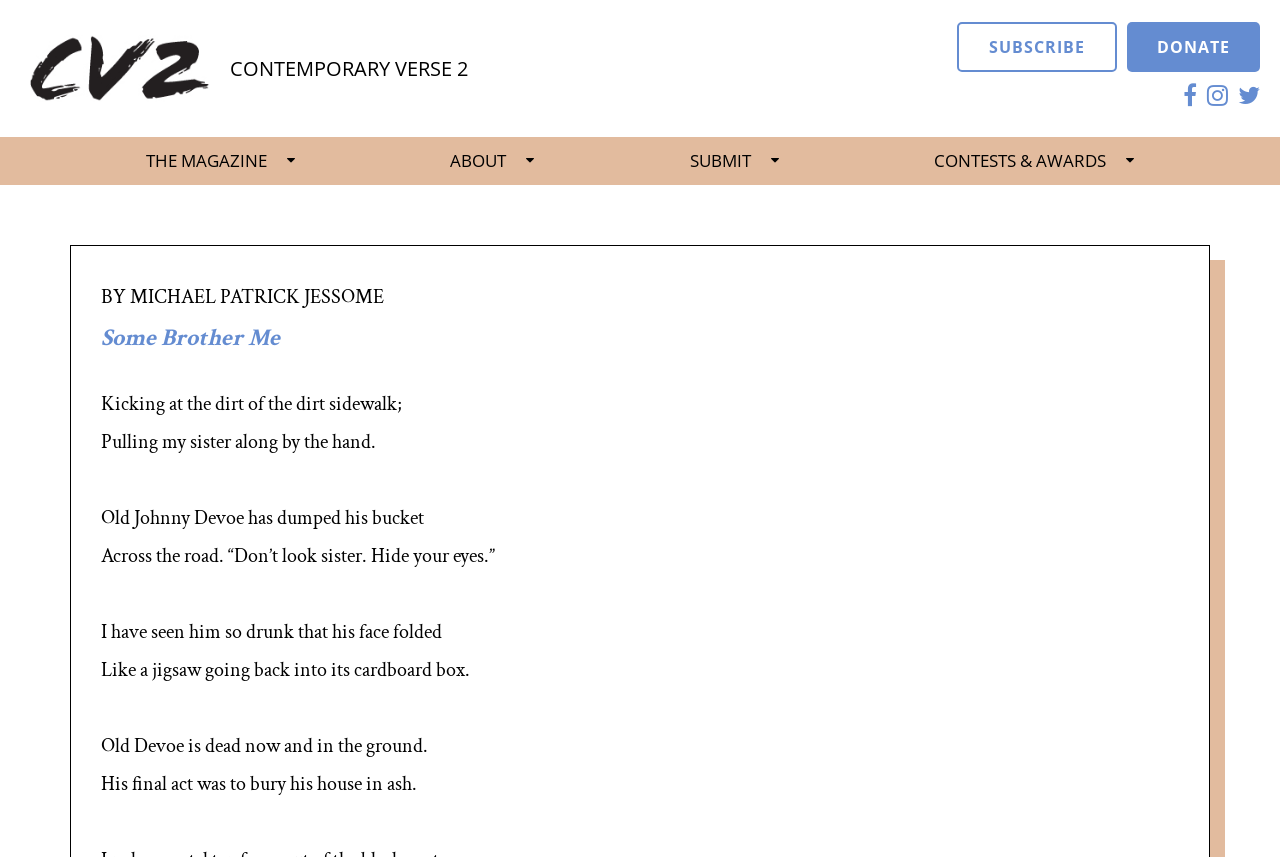Use a single word or phrase to answer the question: 
Who is the author of the poem?

Michael Patrick Jessome